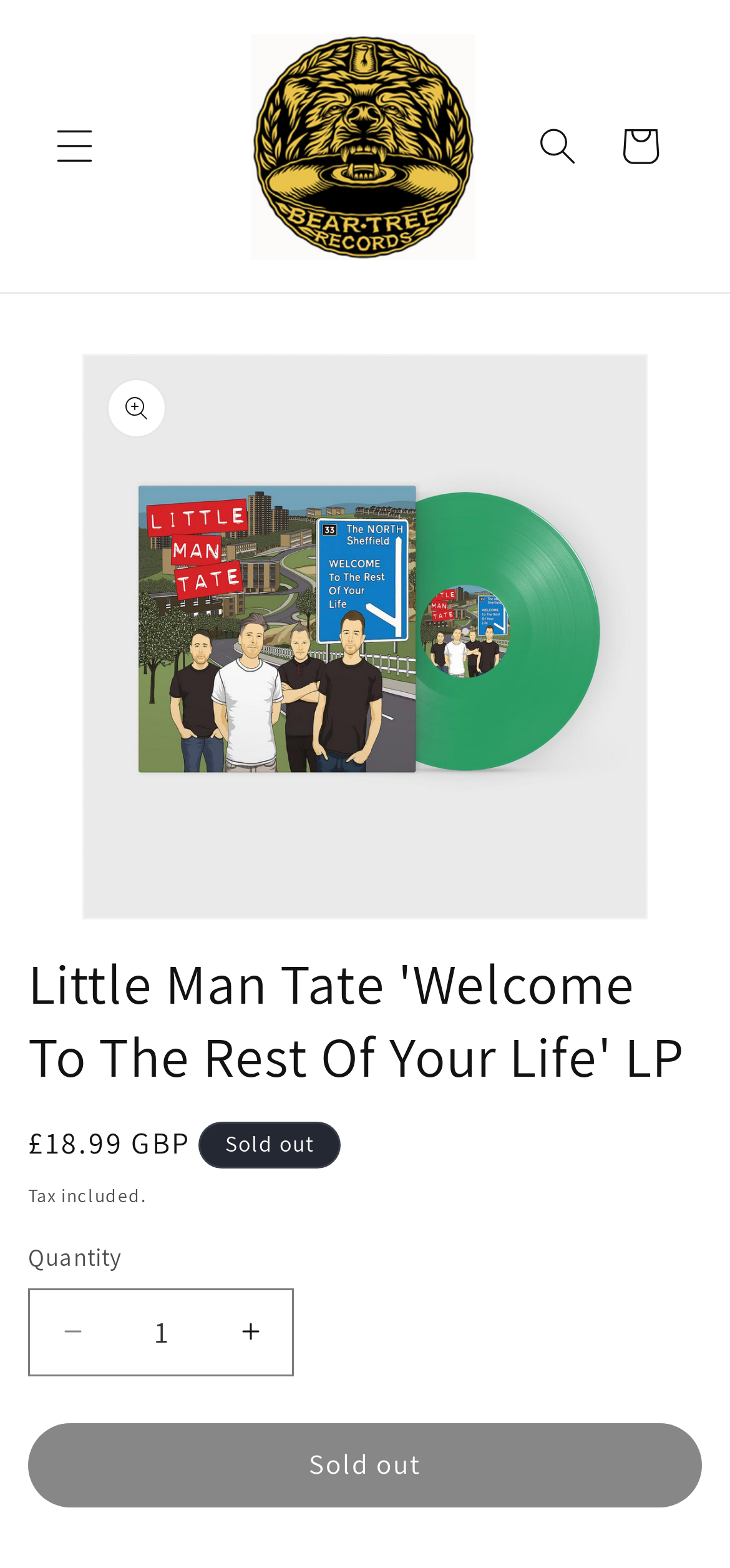Explain the webpage in detail, including its primary components.

This webpage is about a vinyl LP record titled "Little Man Tate 'Welcome To The Rest Of Your Life' LP" sold by Bear Tree Records, an independent record store in Sheffield, UK. 

At the top left, there is a menu button labeled "Menu". Next to it, there is a link to "Bear Tree Records" accompanied by an image of the store's logo. On the top right, there is a search button and a link to the shopping cart.

Below the top navigation, there is a large gallery viewer that takes up most of the page. Within the gallery viewer, there is a heading that displays the title of the LP record. 

Below the heading, there is a section that displays the price information, including the regular price of £18.99 GBP, and a note that the price includes tax. The quantity of the item can be adjusted using a spin button, with decrease and increase quantity buttons on either side. 

Unfortunately, the item is currently sold out, as indicated by a disabled "Sold out" button at the bottom of the page.